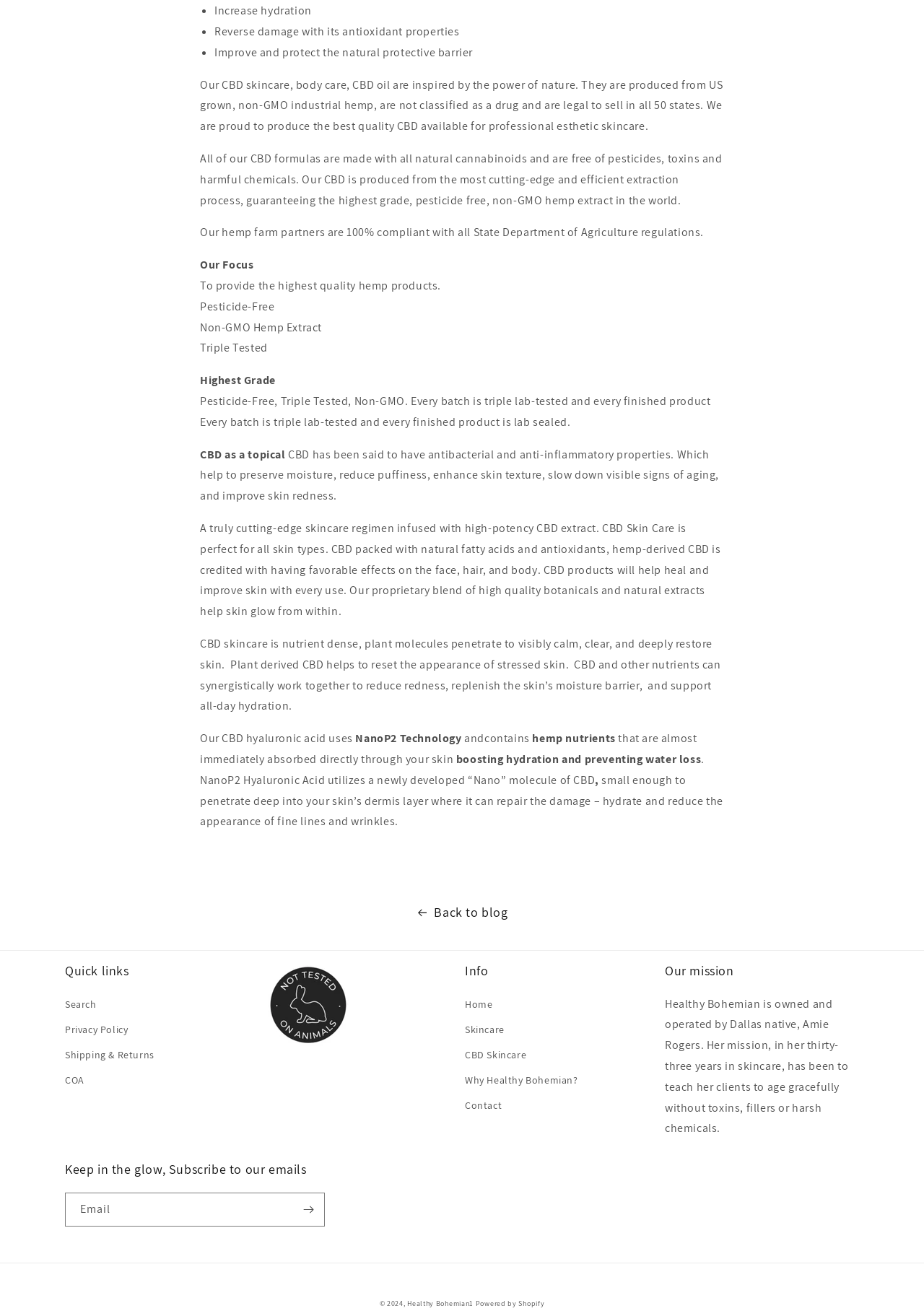Give a one-word or one-phrase response to the question:
What is the benefit of using CBD as a topical?

Antibacterial and anti-inflammatory properties